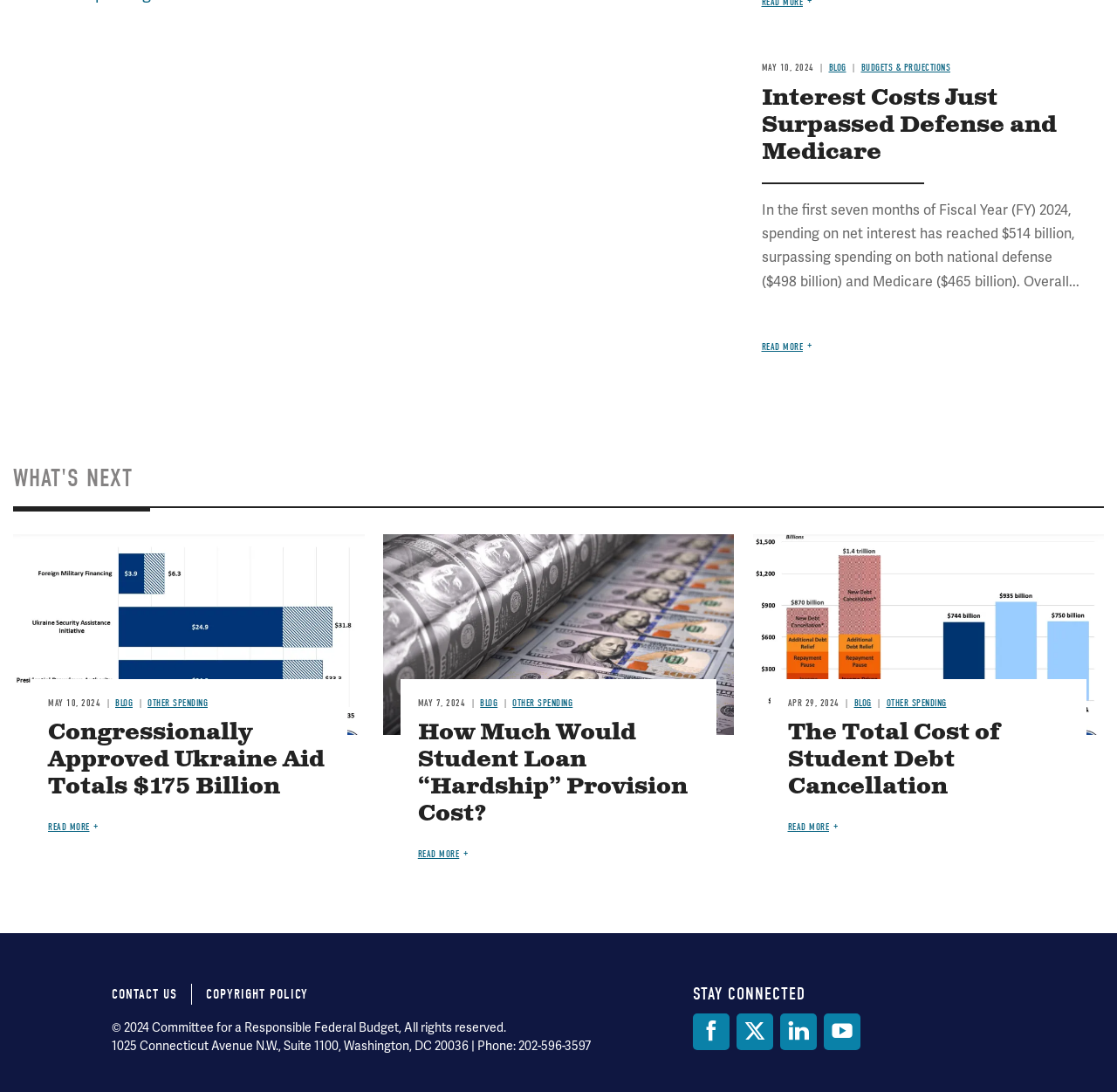Reply to the question with a single word or phrase:
What is the copyright year of the organization?

2024